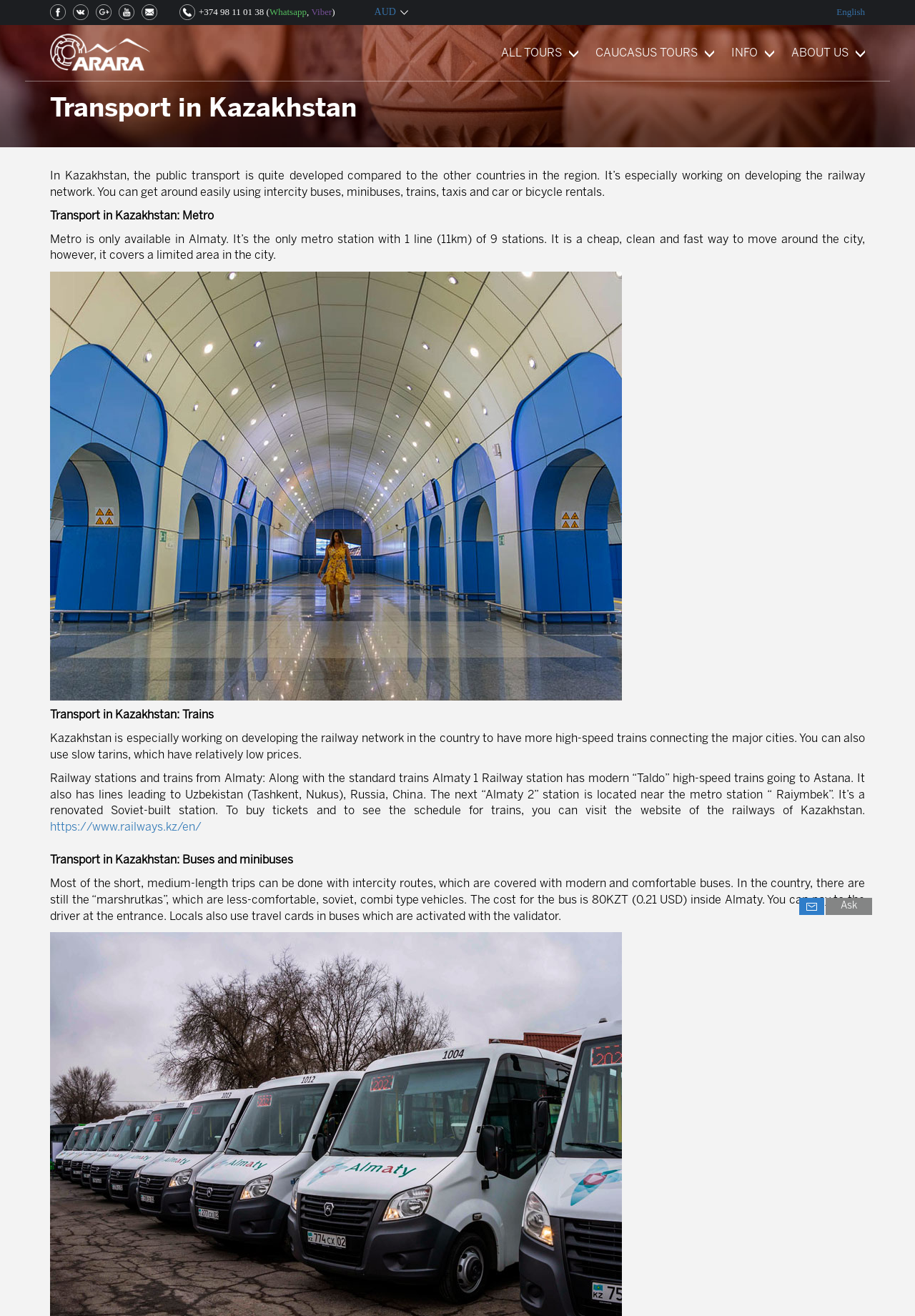Generate an in-depth caption that captures all aspects of the webpage.

The webpage is about transportation in Kazakhstan, with a focus on the development of the railway network. At the top of the page, there are several links, including "English", "ALL TOURS", "CAUCASUS TOURS", "INFO", and "ABOUT US", which are positioned horizontally across the page. Below these links, there is a phone number "+374 98 11 01 38" and a set of social media links, including "Whatsapp" and "Viber", which are enclosed in parentheses.

The main content of the page is divided into sections, each with a heading. The first section is titled "Transport in Kazakhstan" and provides an overview of the public transportation system in the country, including buses, minibuses, trains, taxis, and car or bicycle rentals.

Below this section, there are three sub-sections: "Transport in Kazakhstan: Metro", "Transport in Kazakhstan: Trains", and "Transport in Kazakhstan: Buses and minibuses". The "Metro" section describes the metro system in Almaty, which has one line with nine stations and is a cheap, clean, and fast way to move around the city. The "Trains" section discusses the development of the railway network in Kazakhstan, including high-speed trains connecting major cities and slower trains with relatively low prices. The "Buses and minibuses" section explains that most short and medium-length trips can be done with intercity routes covered by modern and comfortable buses, as well as the less-comfortable "marshrutkas" vehicles.

Throughout the page, there are several links, including one to the website of the railways of Kazakhstan, where users can buy tickets and see the schedule for trains. At the bottom of the page, there is a link to "Ask" a question.